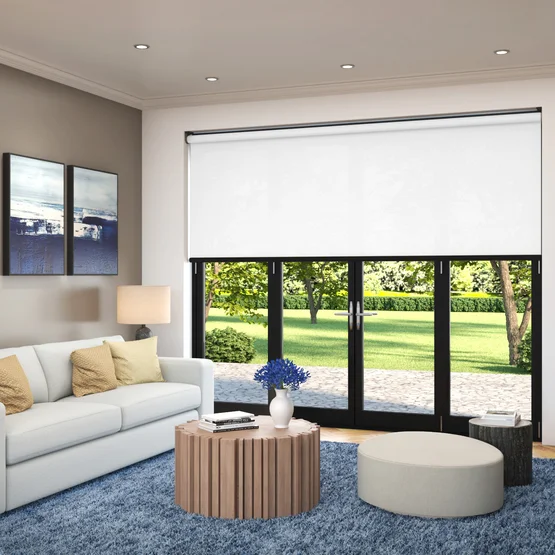Elaborate on all the features and components visible in the image.

This image showcases a stylish and modern living room featuring the Zenith XL Ice White Extra Wide Electric Roller Blinds, which are prominently displayed over large glass doors that open to a scenic outdoor area. The interior design includes a cozy white sofa adorned with decorative cushions, alongside a round wooden coffee table and a plush circular ottoman, all set against a soft blue rug that adds warmth to the space. Natural light filters in through the blinds, enhancing the inviting atmosphere of the room while providing an elegant touch to the overall decor. The lush greenery visible outside complements the aesthetic, creating a harmonious connection between indoor comfort and the tranquil outdoor environment.